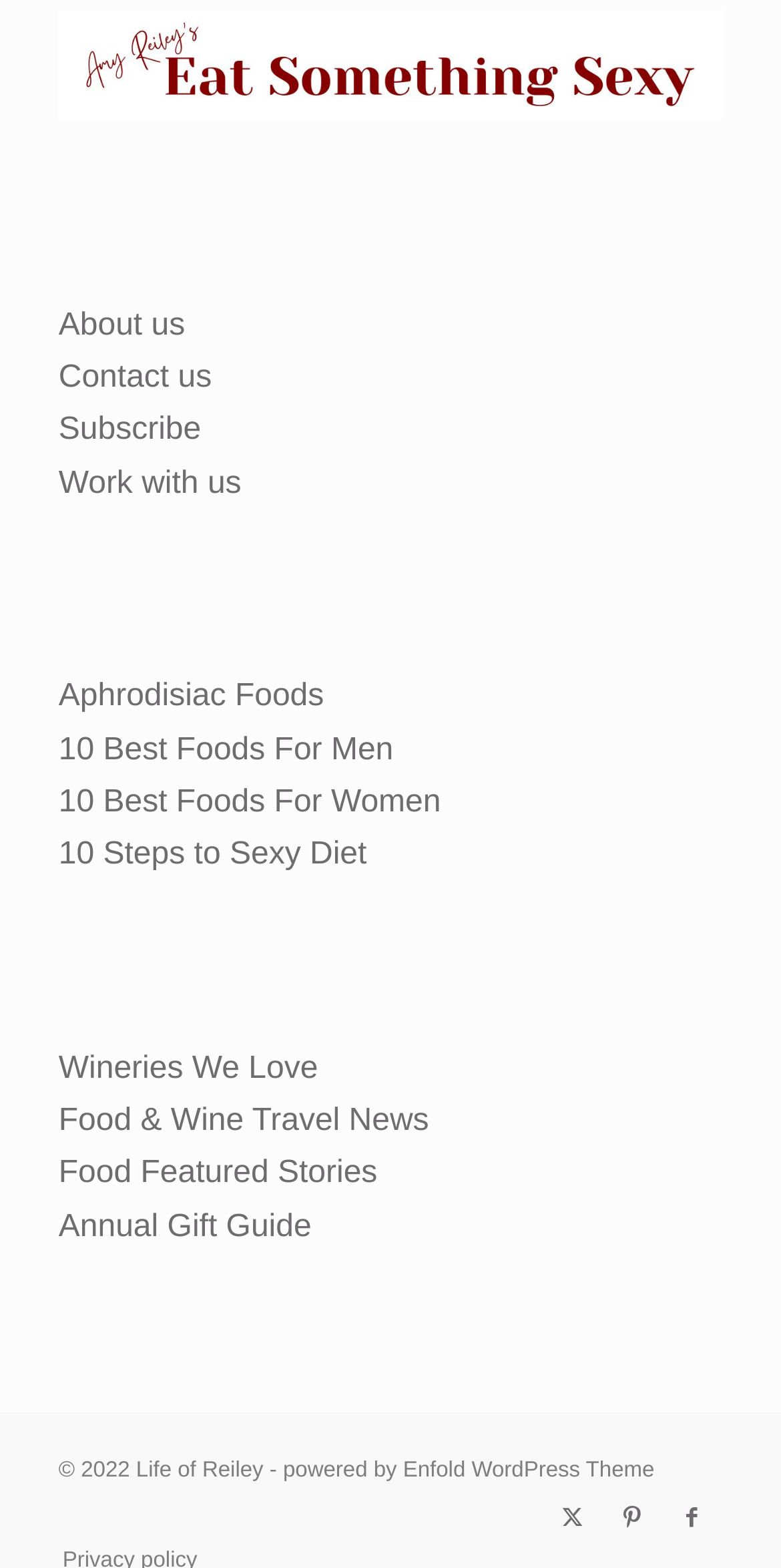Identify the bounding box coordinates of the section to be clicked to complete the task described by the following instruction: "Read the '10 Best Foods For Men' article". The coordinates should be four float numbers between 0 and 1, formatted as [left, top, right, bottom].

[0.075, 0.467, 0.504, 0.489]